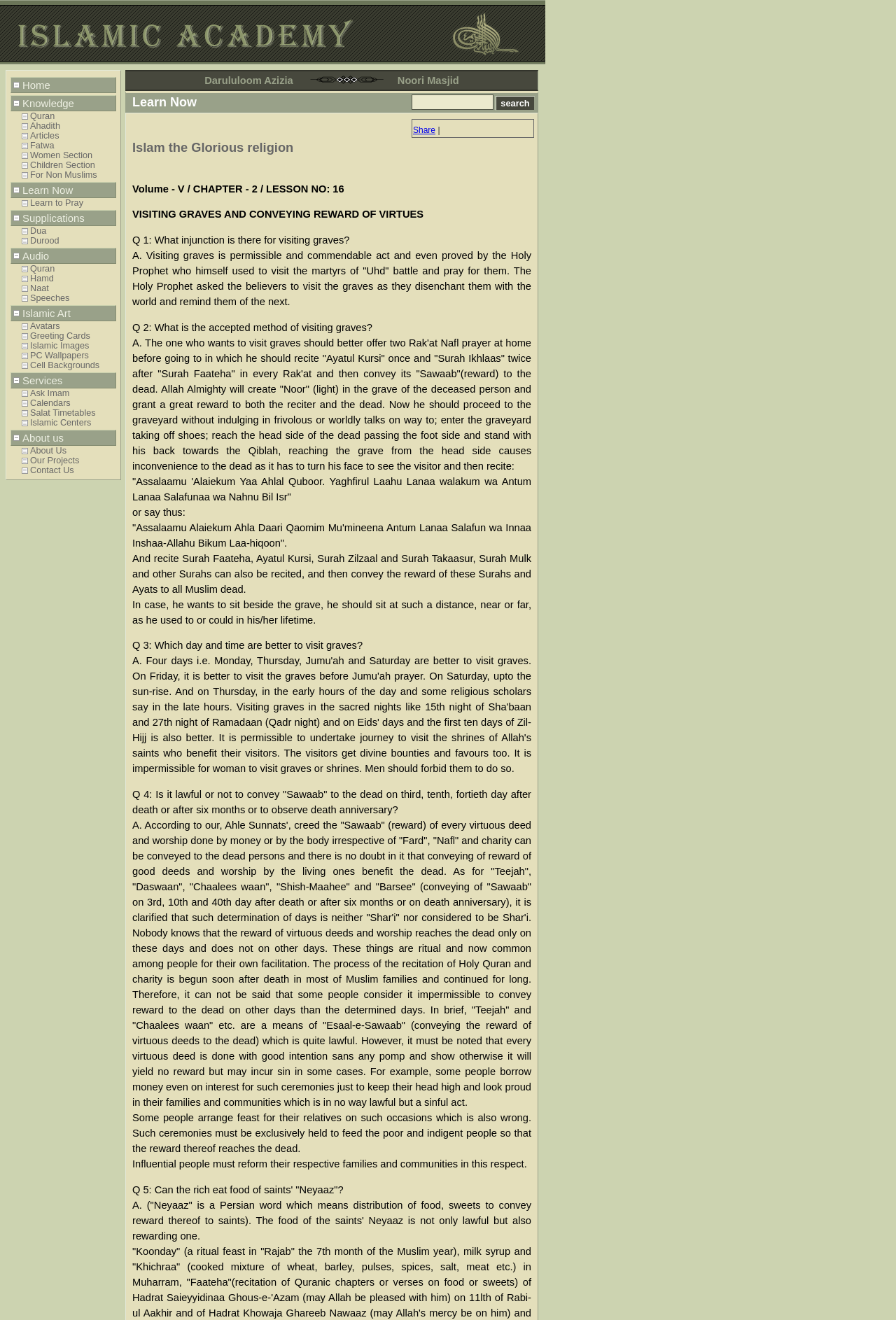Locate the bounding box of the UI element described in the following text: "News".

None